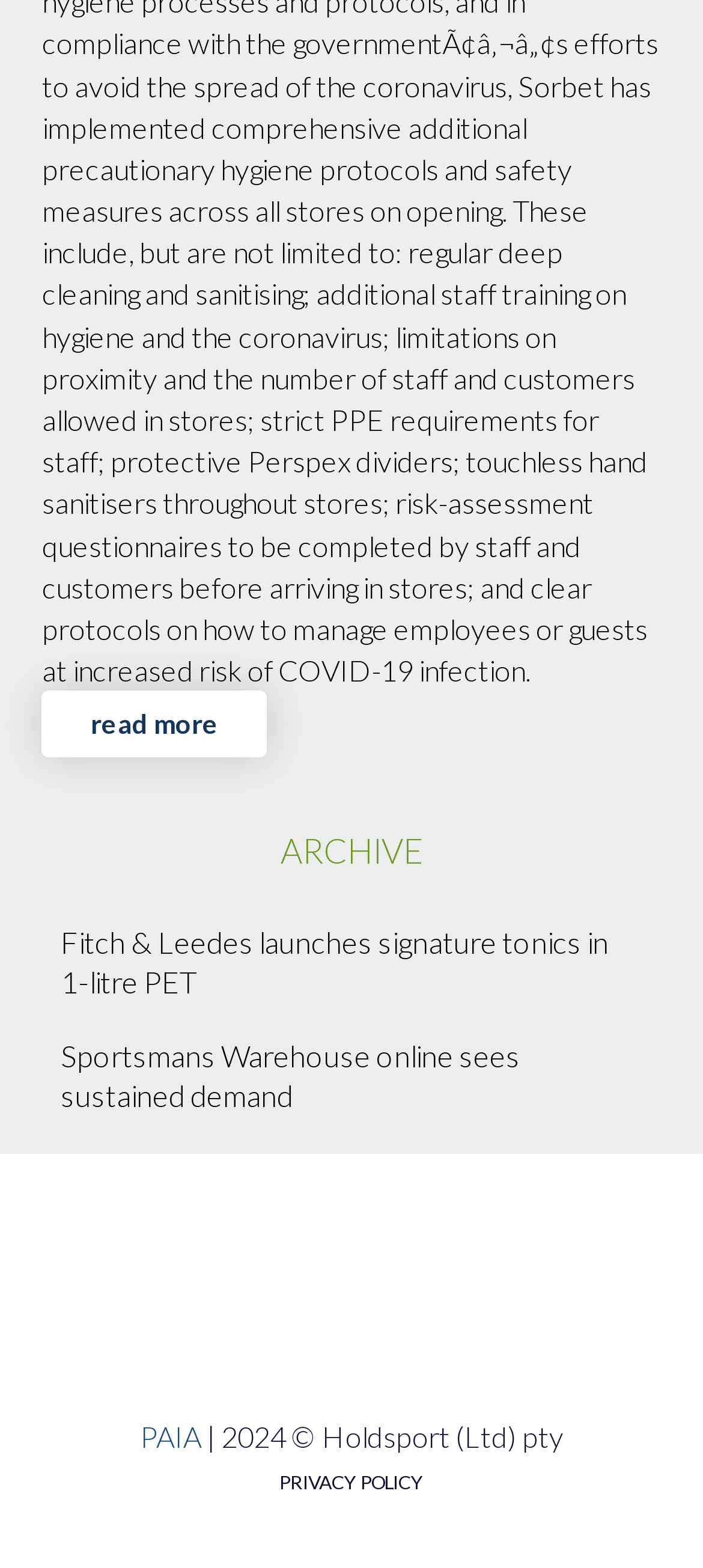Please determine the bounding box coordinates for the UI element described here. Use the format (top-left x, top-left y, bottom-right x, bottom-right y) with values bounded between 0 and 1: PRIVACY POLICY

[0.05, 0.938, 0.95, 0.952]